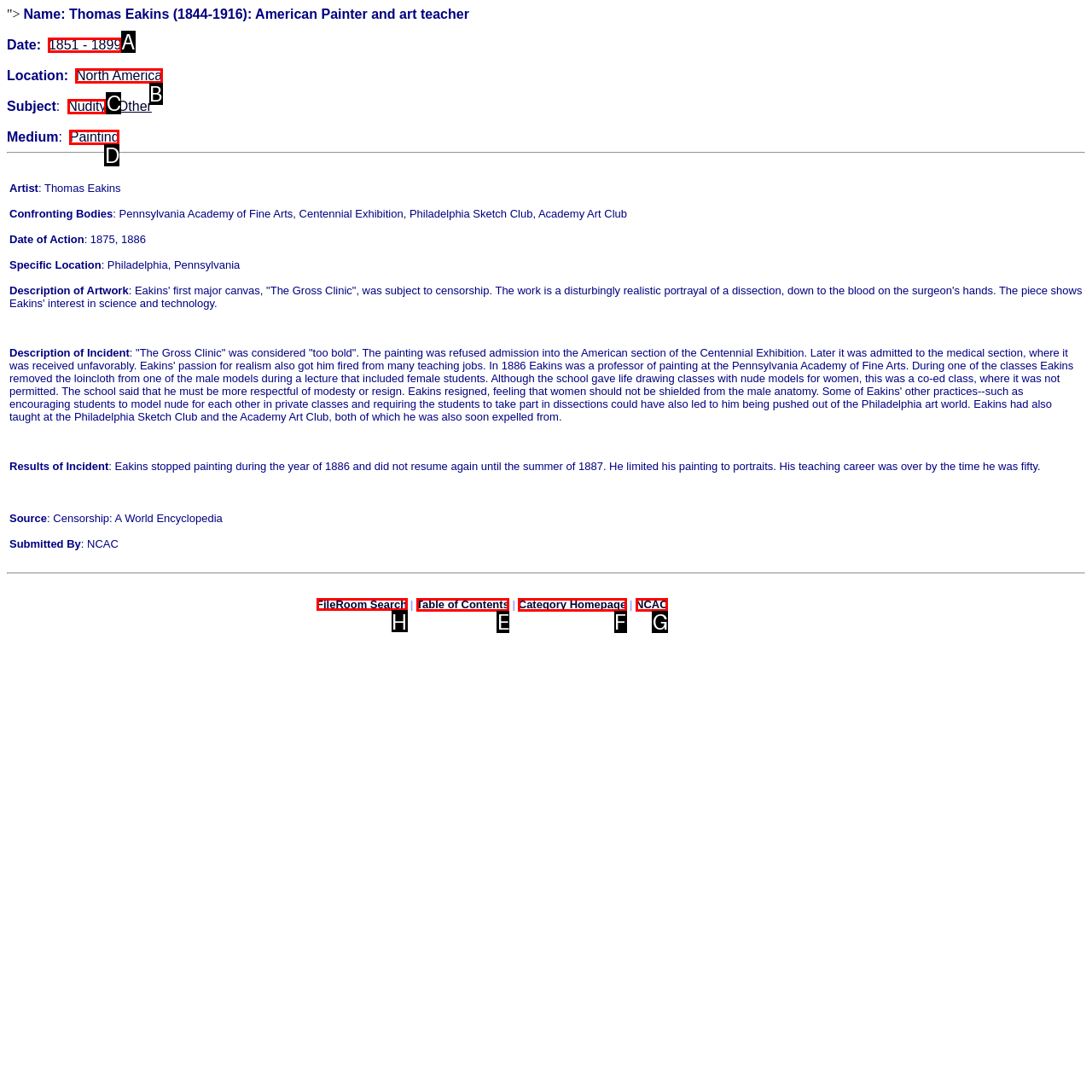Identify the correct UI element to click for this instruction: Search for related artworks
Respond with the appropriate option's letter from the provided choices directly.

H